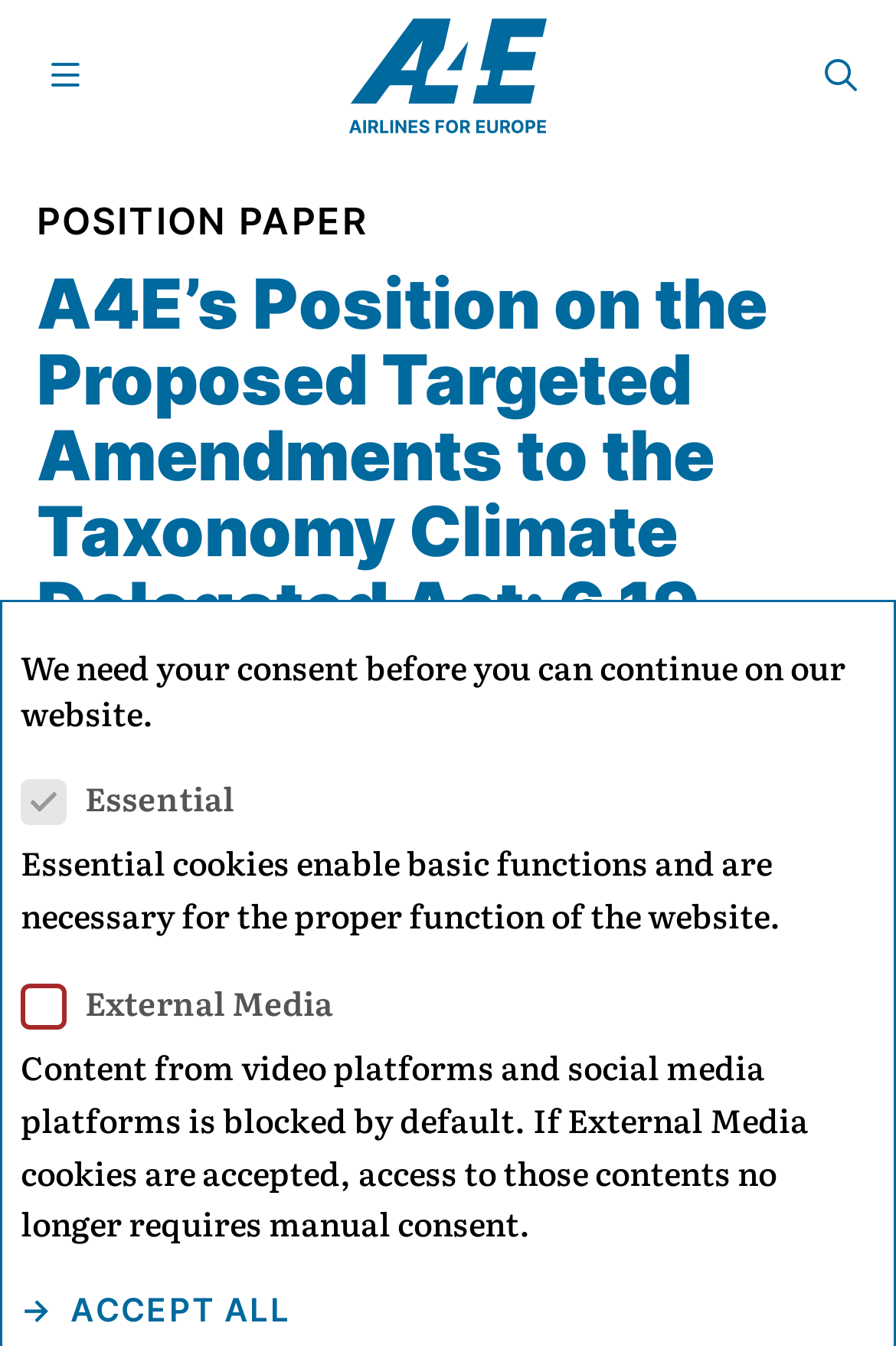Based on the element description: "Accept all", identify the UI element and provide its bounding box coordinates. Use four float numbers between 0 and 1, [left, top, right, bottom].

[0.023, 0.954, 0.324, 0.993]